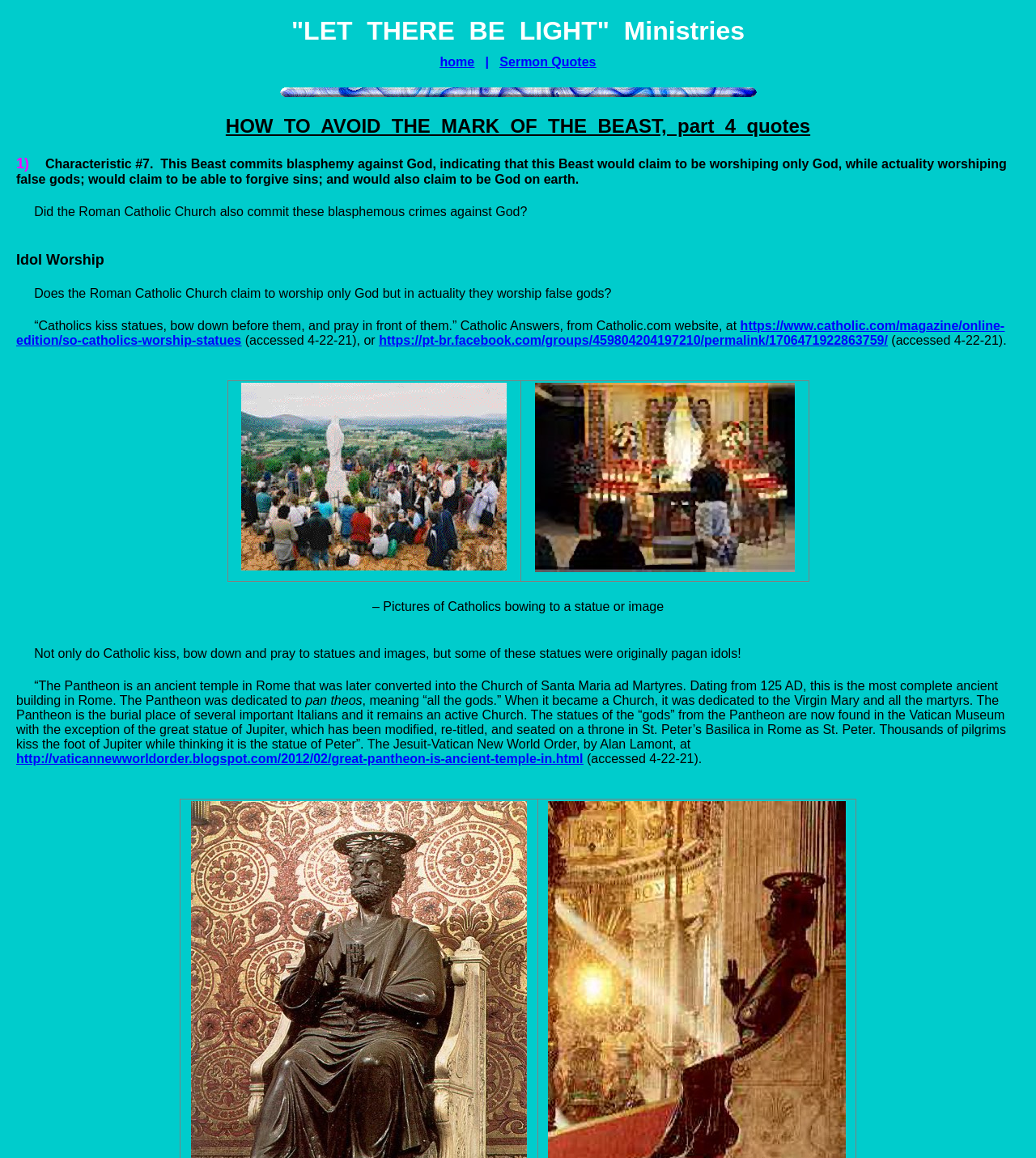Please use the details from the image to answer the following question comprehensively:
What is the topic of this webpage?

Based on the webpage content, it appears to be discussing how to avoid the mark of the beast, with quotes and explanations about the characteristics of the beast and its relation to the Roman Catholic Church.